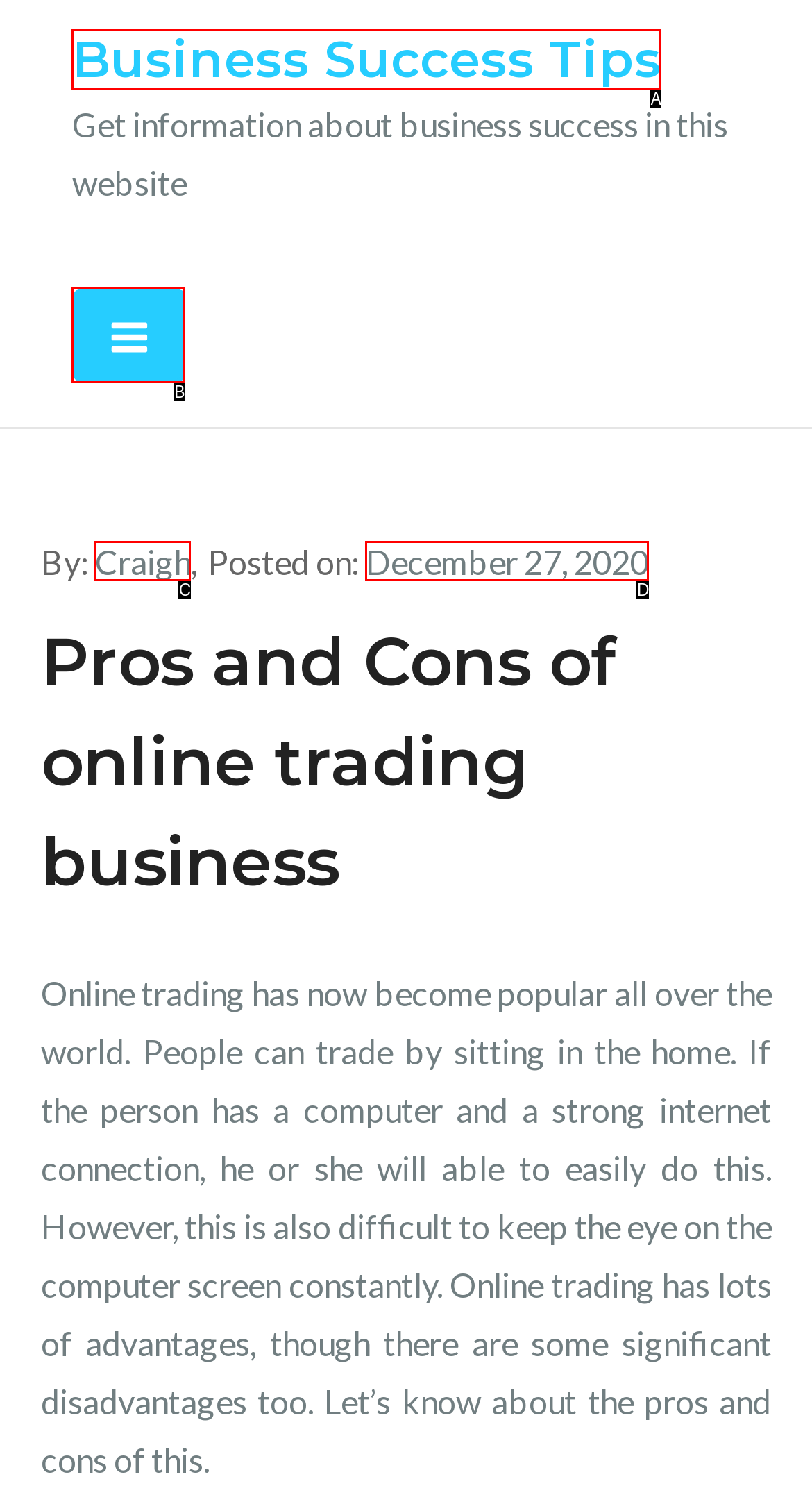Examine the description: Craigh and indicate the best matching option by providing its letter directly from the choices.

C